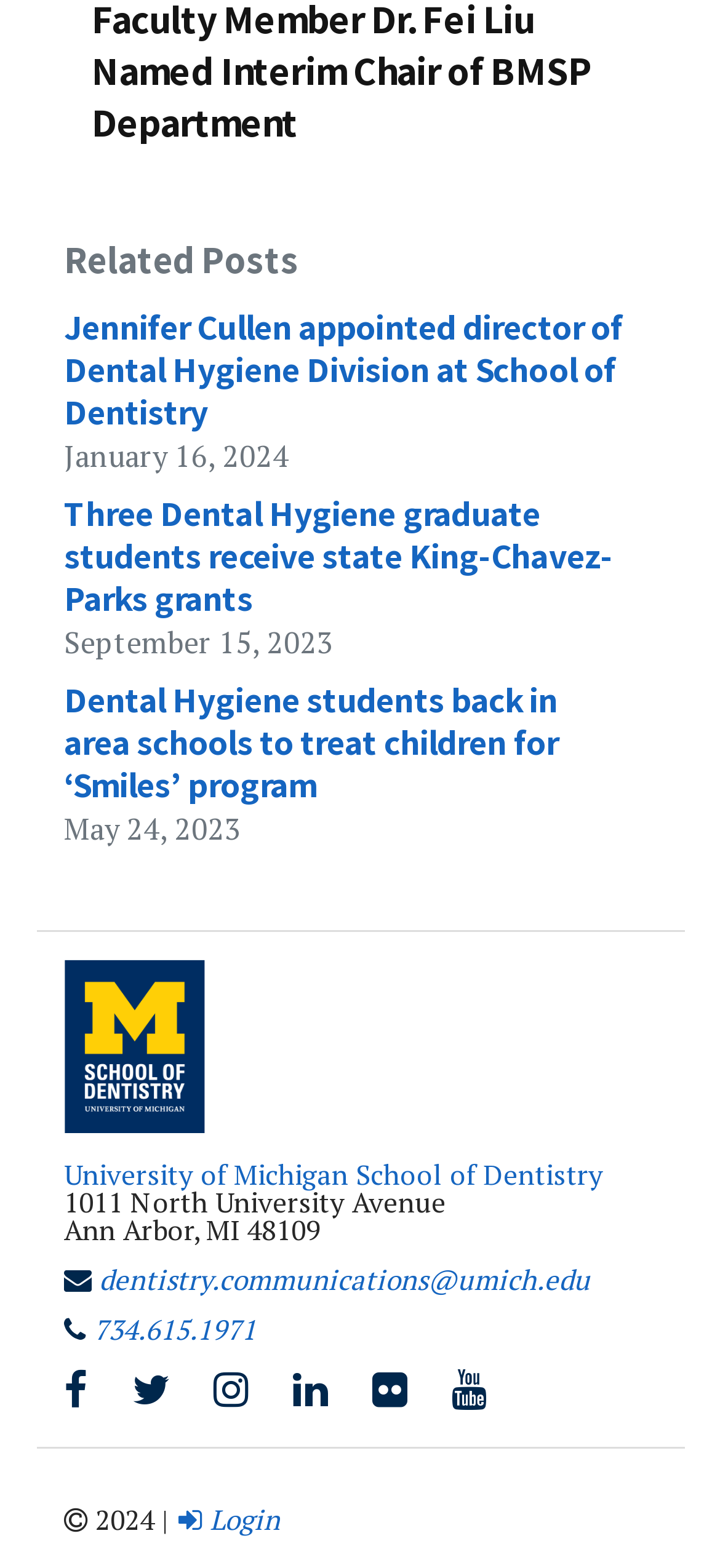Give a short answer using one word or phrase for the question:
How many social media links are at the bottom of the page?

6